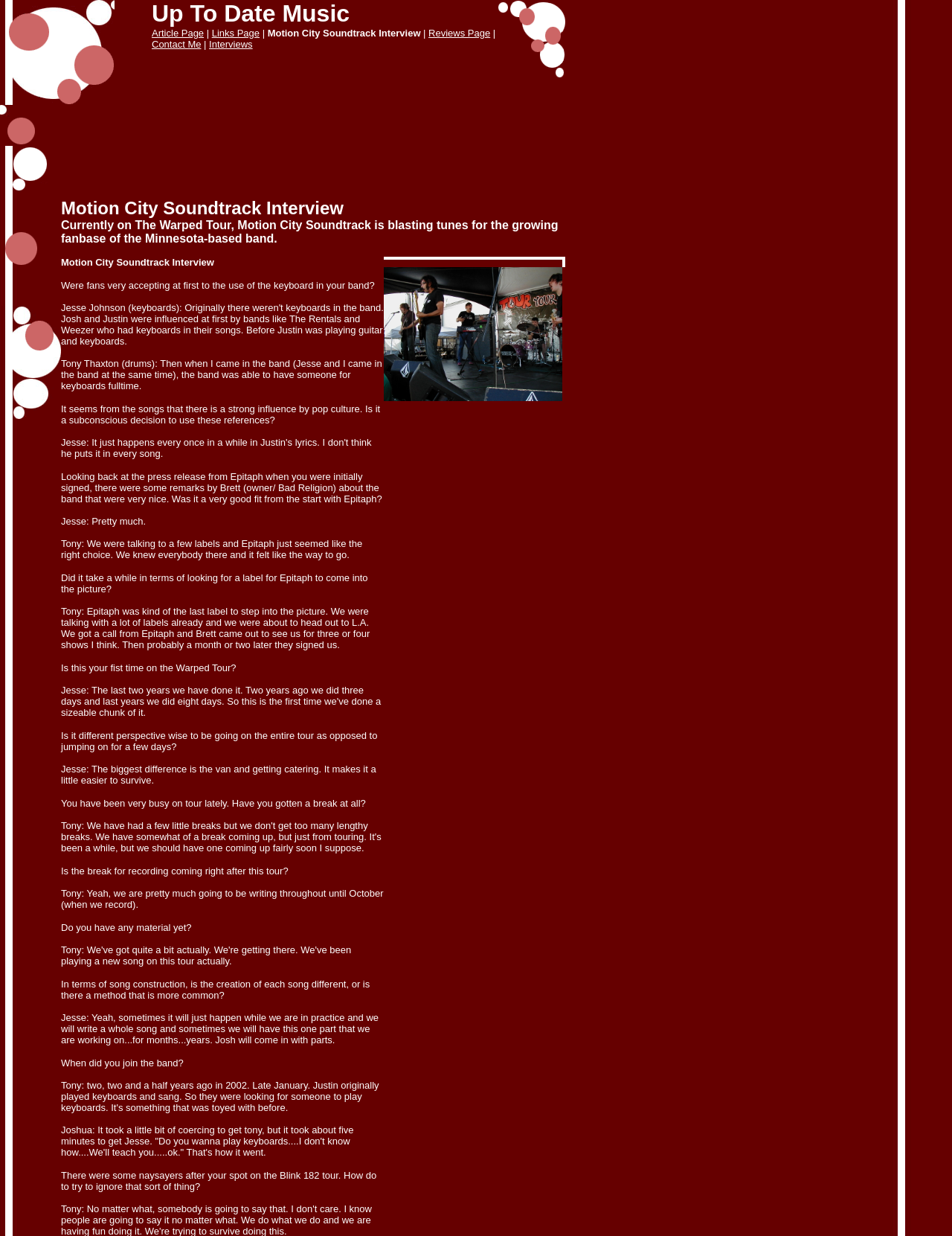What is the position of the image on the webpage?
Look at the image and construct a detailed response to the question.

The answer can be found by analyzing the bounding box coordinates of the image element, which indicates that it is located at the bottom right of the webpage.